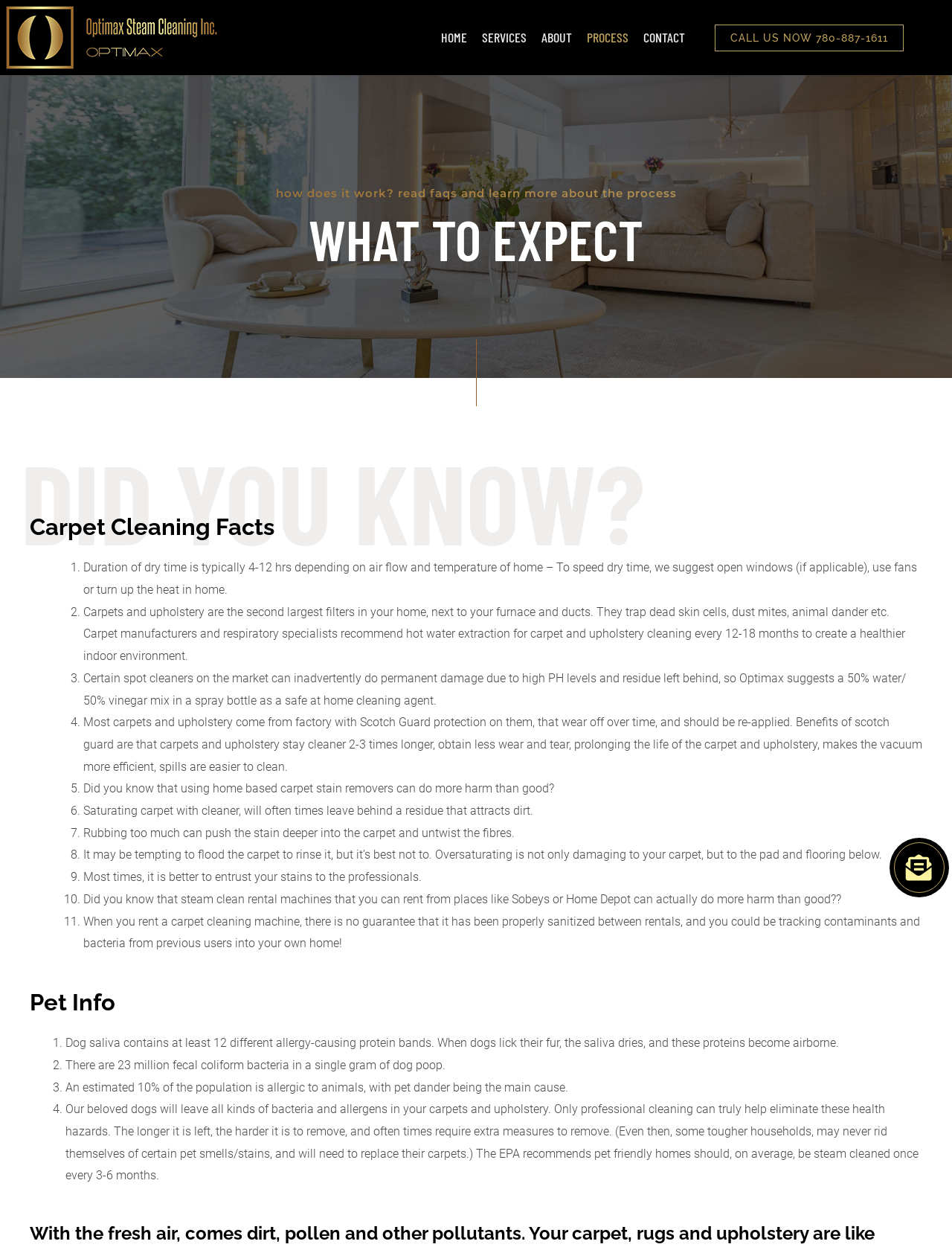Answer the following query concisely with a single word or phrase:
How long does it take for carpets to dry?

4-12 hours